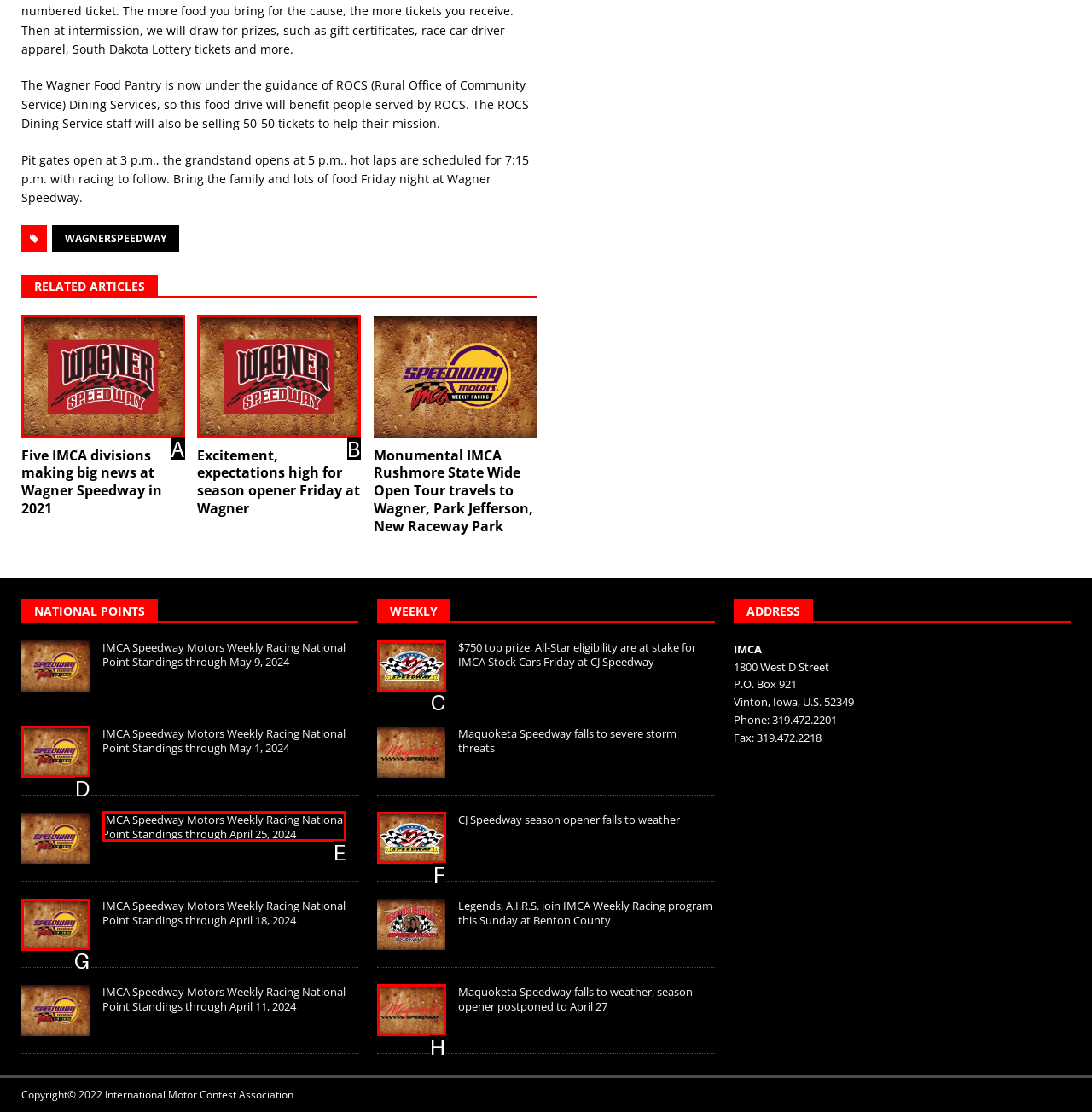Specify which element within the red bounding boxes should be clicked for this task: Click the link to read about $750 top prize, All-Star eligibility are at stake for IMCA Stock Cars Friday at CJ Speedway Respond with the letter of the correct option.

C